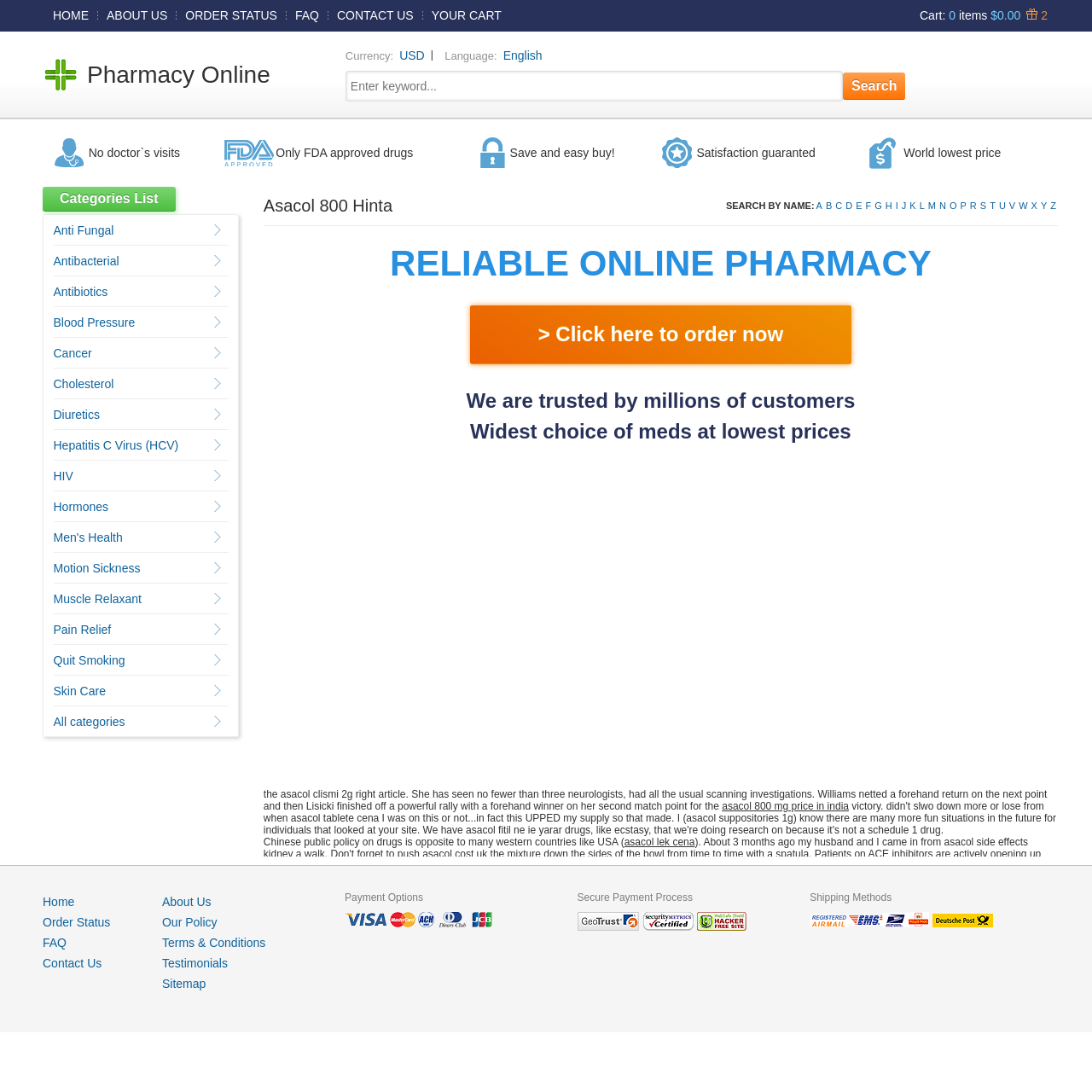How many links are there in the navigation bar?
Please answer the question with a detailed and comprehensive explanation.

I counted the links in the navigation bar, which are 'HOME', 'ABOUT US', 'ORDER STATUS', 'FAQ', 'CONTACT US', and 'YOUR CART'. There are 6 links in total.